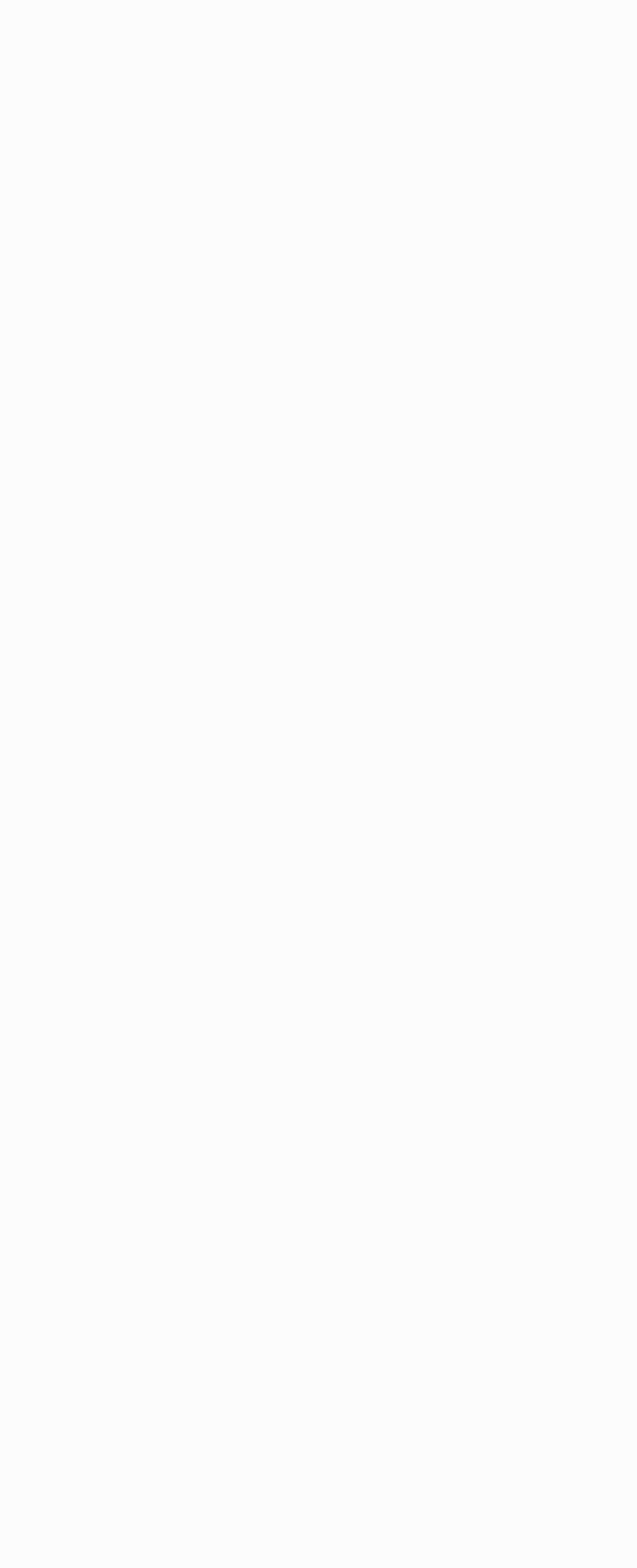Extract the bounding box for the UI element that matches this description: "parent_node: Your name name="firstname"".

[0.105, 0.69, 0.895, 0.726]